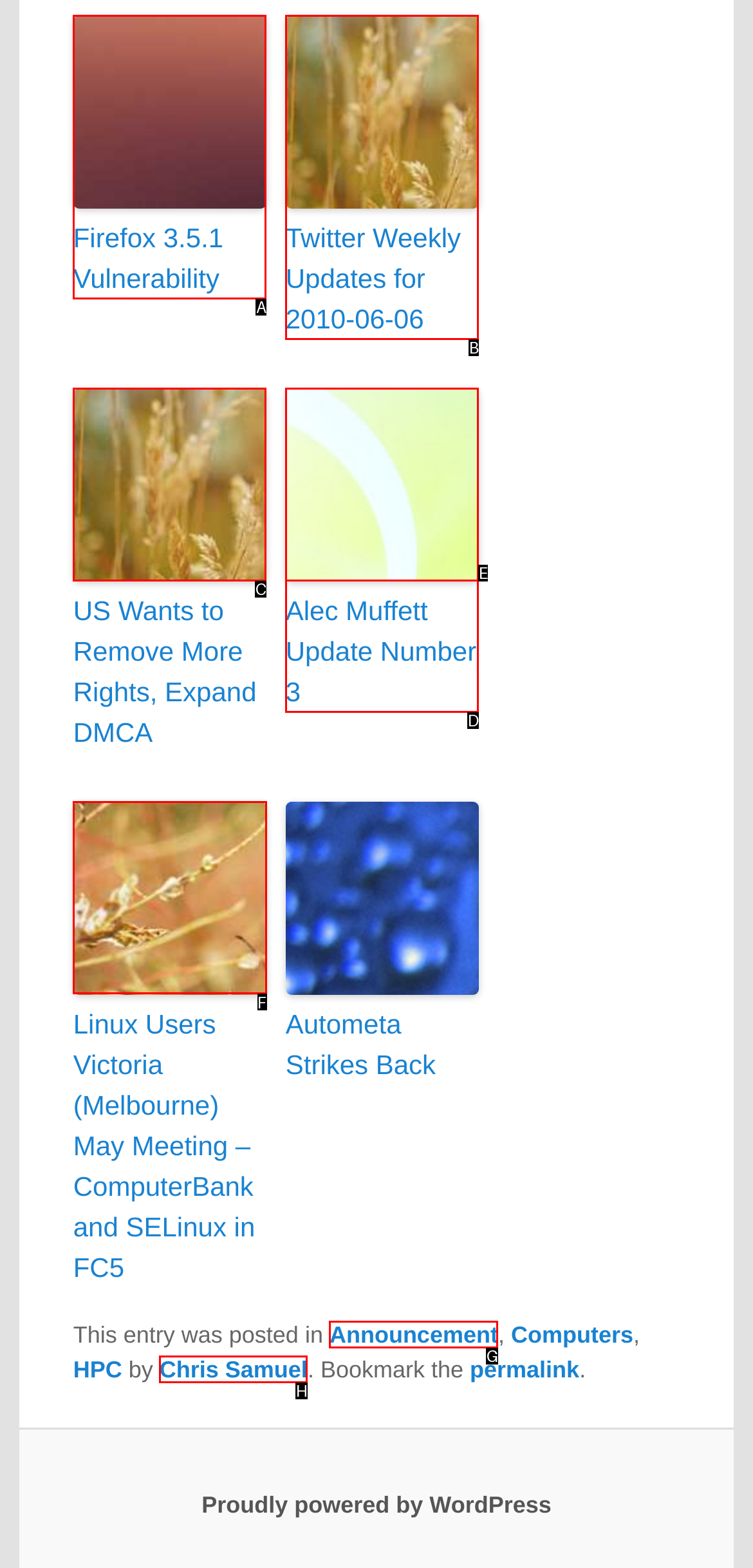Identify the letter of the UI element you should interact with to perform the task: Check out Linux Users Victoria meeting details
Reply with the appropriate letter of the option.

F